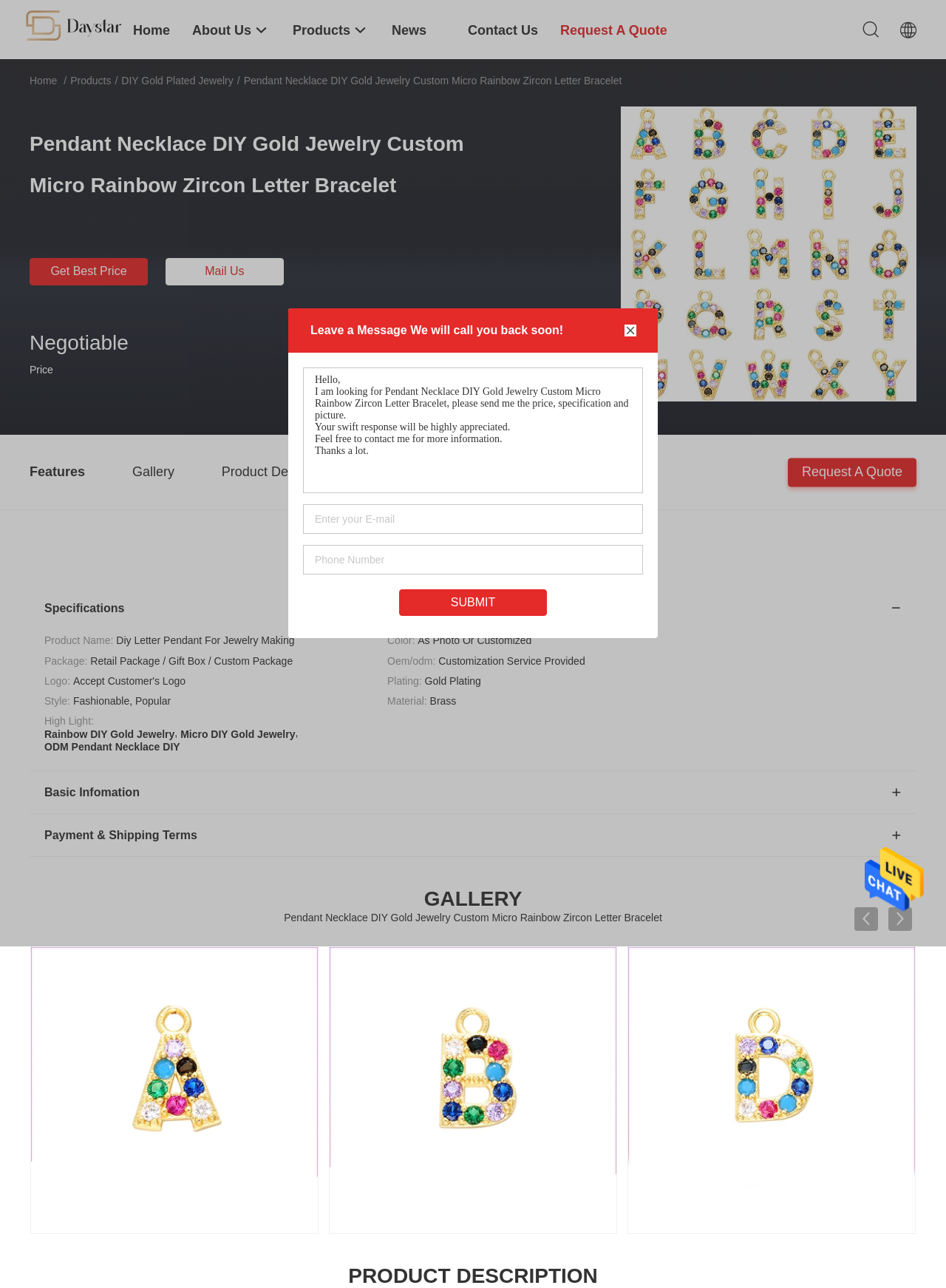What is the package type of the product?
Please provide a comprehensive answer based on the details in the screenshot.

The package type of the product can be found in the specifications section of the webpage, where it is listed as 'Package:' followed by 'Retail Package / Gift Box / Custom Package'.